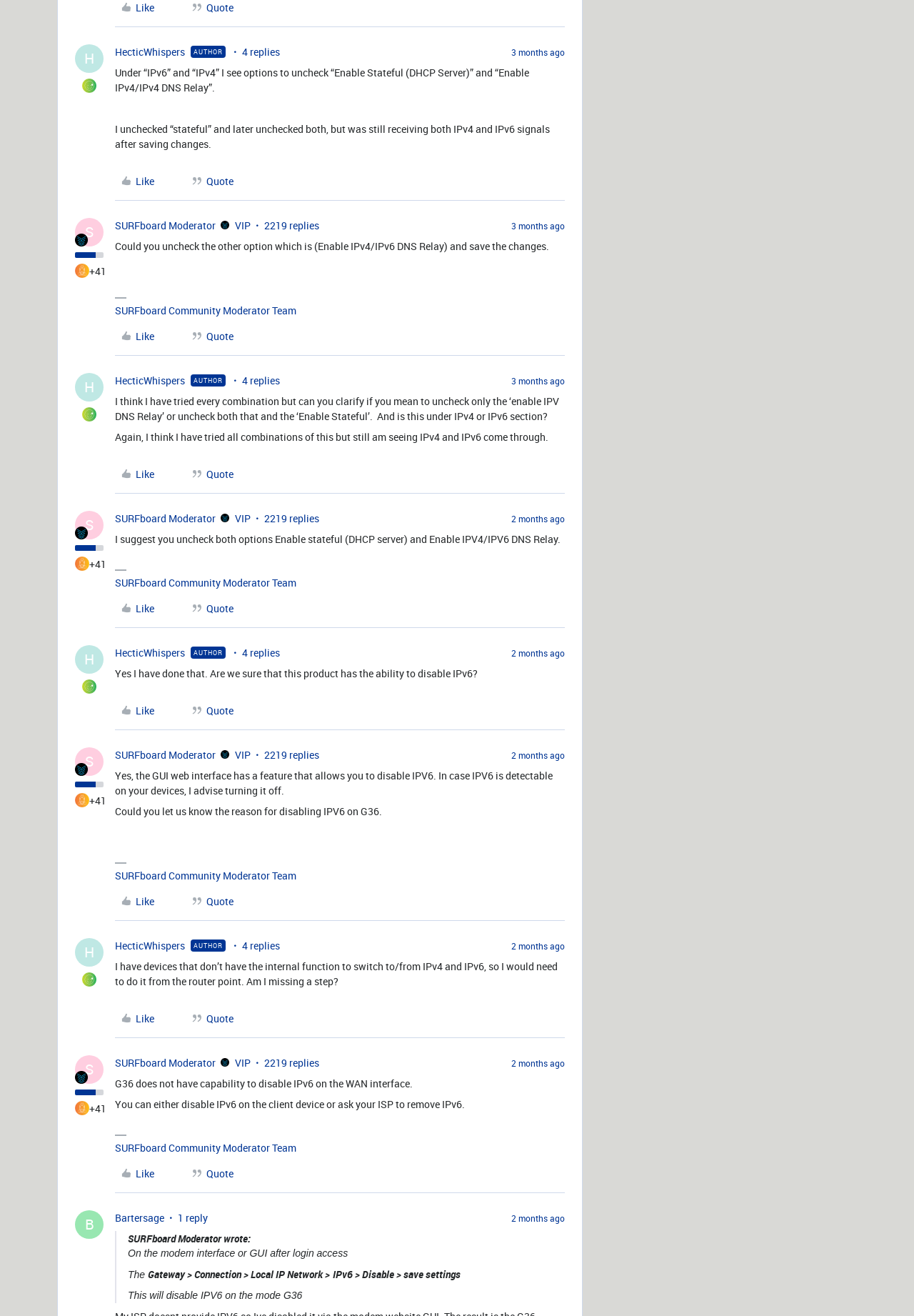Find and indicate the bounding box coordinates of the region you should select to follow the given instruction: "Like a comment".

[0.118, 0.132, 0.177, 0.143]